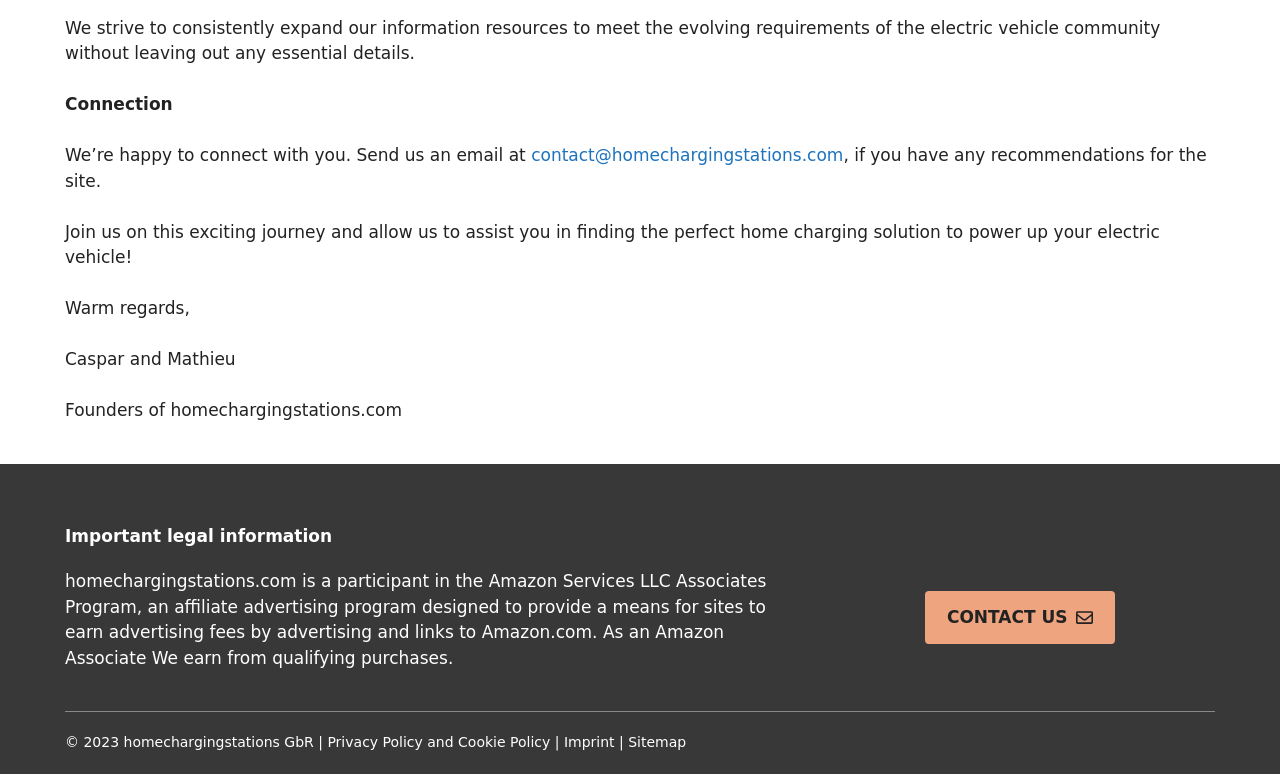Please answer the following question using a single word or phrase: 
What is the name of the founders of the website?

Caspar and Mathieu